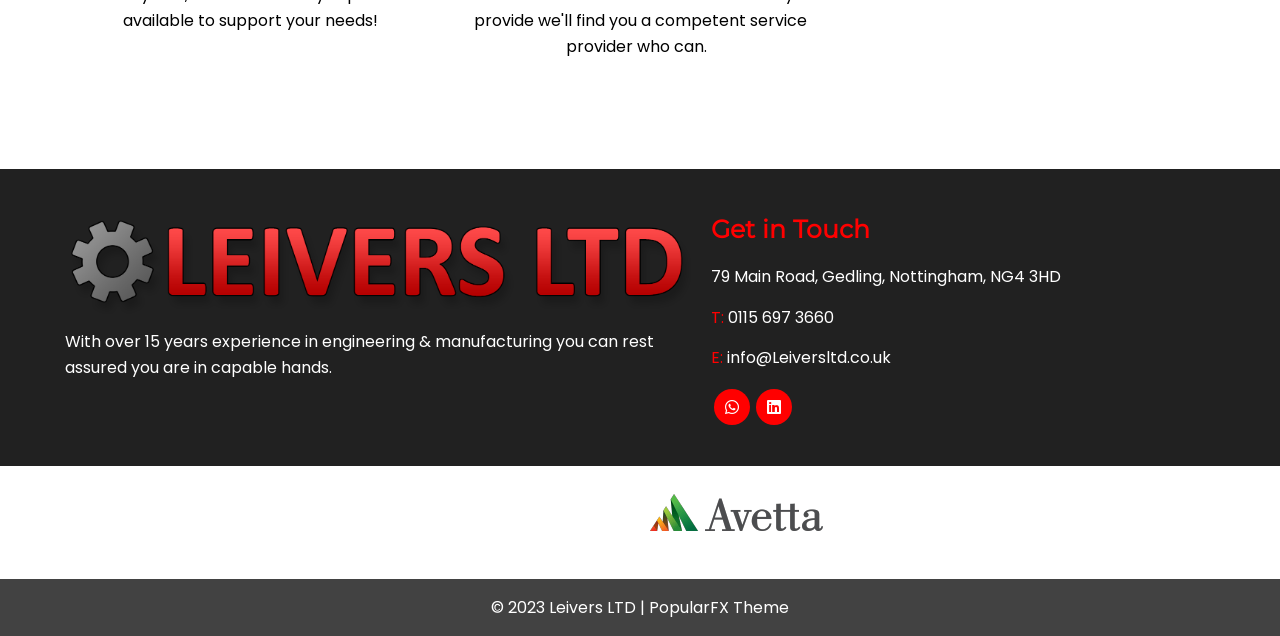Respond with a single word or phrase:
What is the company's experience in engineering and manufacturing?

over 15 years